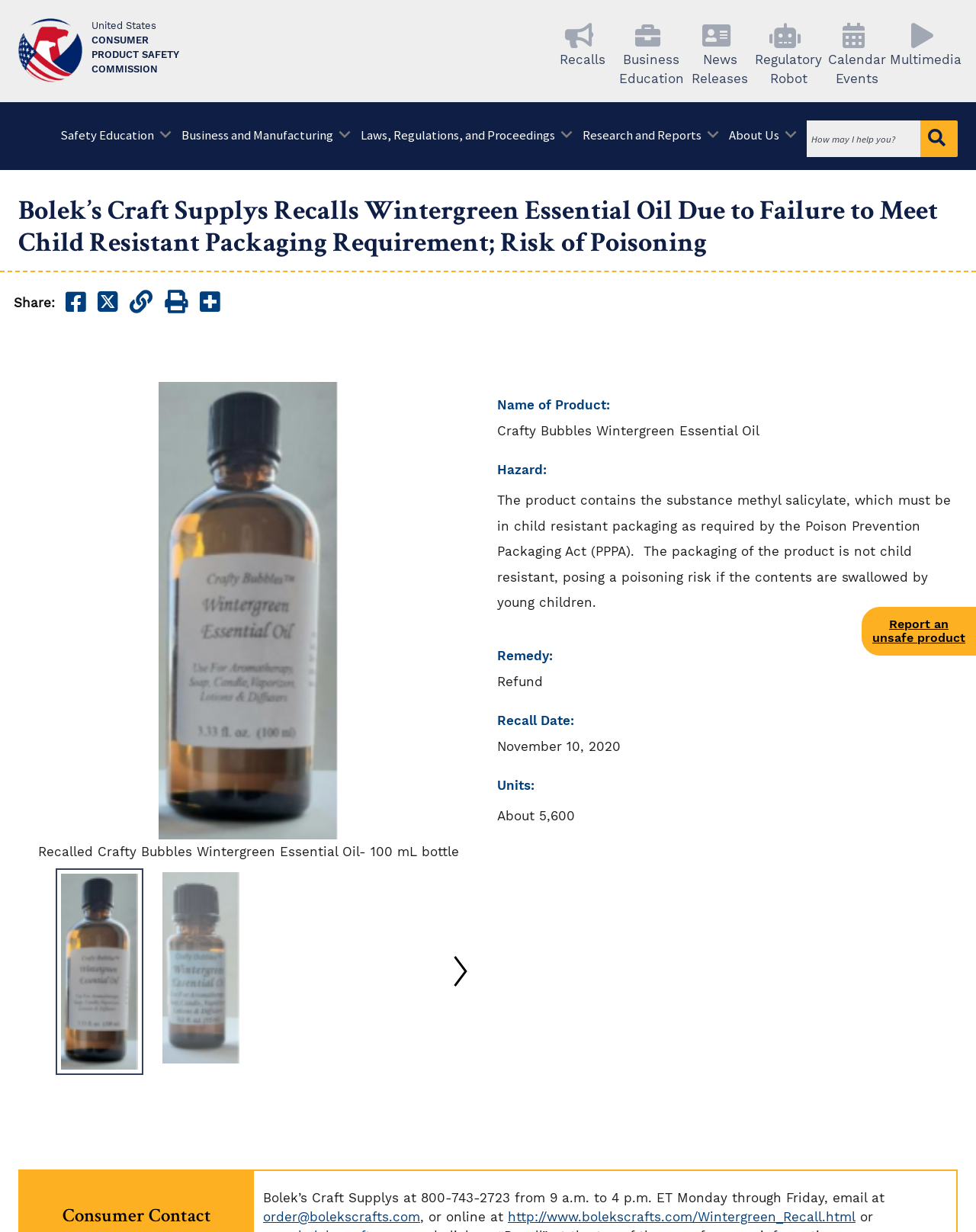Please indicate the bounding box coordinates of the element's region to be clicked to achieve the instruction: "Contact Bolek’s Craft Supplys for a refund". Provide the coordinates as four float numbers between 0 and 1, i.e., [left, top, right, bottom].

[0.27, 0.98, 0.43, 0.996]